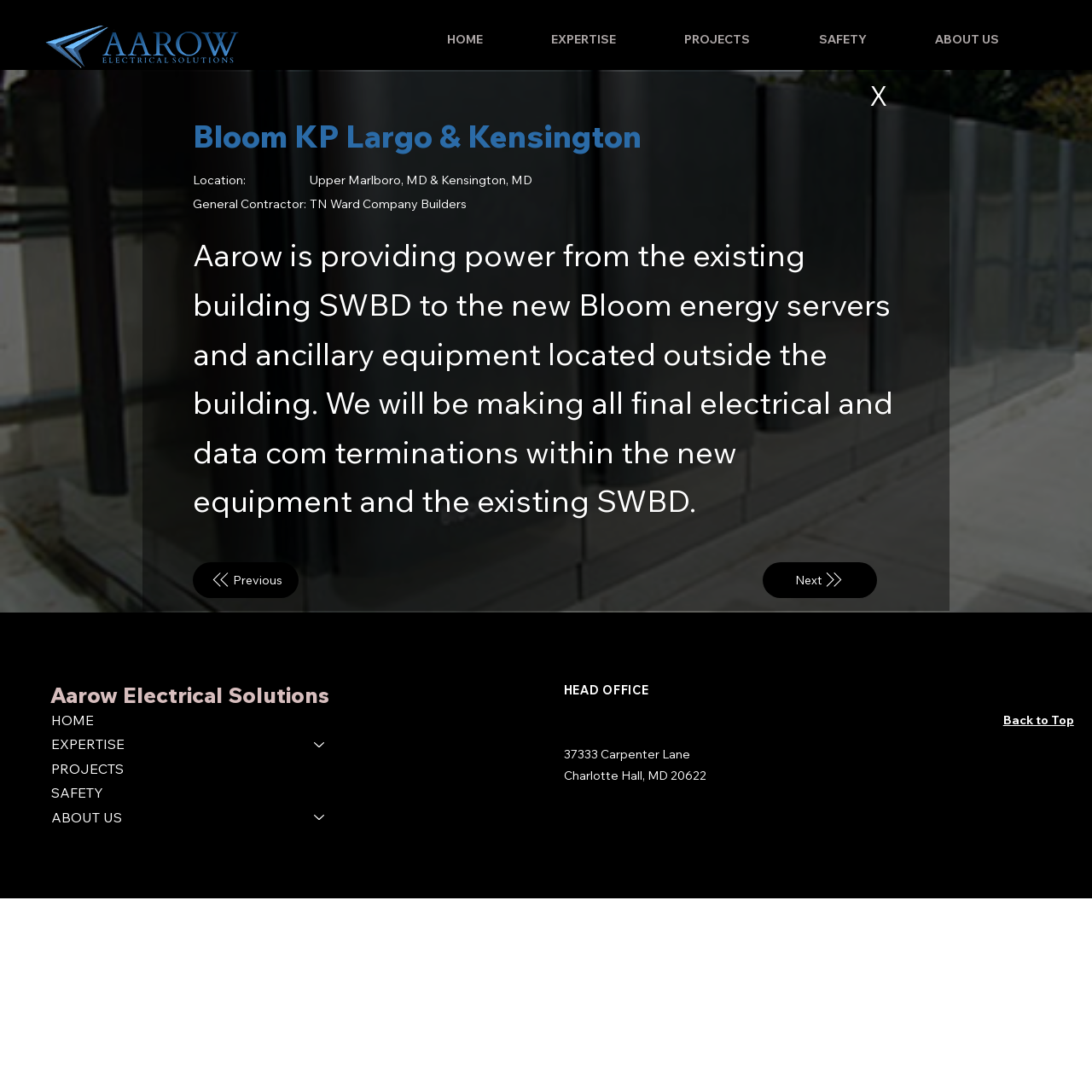What is the function of the 'Previous' and 'Next' buttons?
Look at the image and respond to the question as thoroughly as possible.

The function of the 'Previous' and 'Next' buttons can be inferred from their location and context in the main content area of the webpage, where they are likely used to navigate through project details.